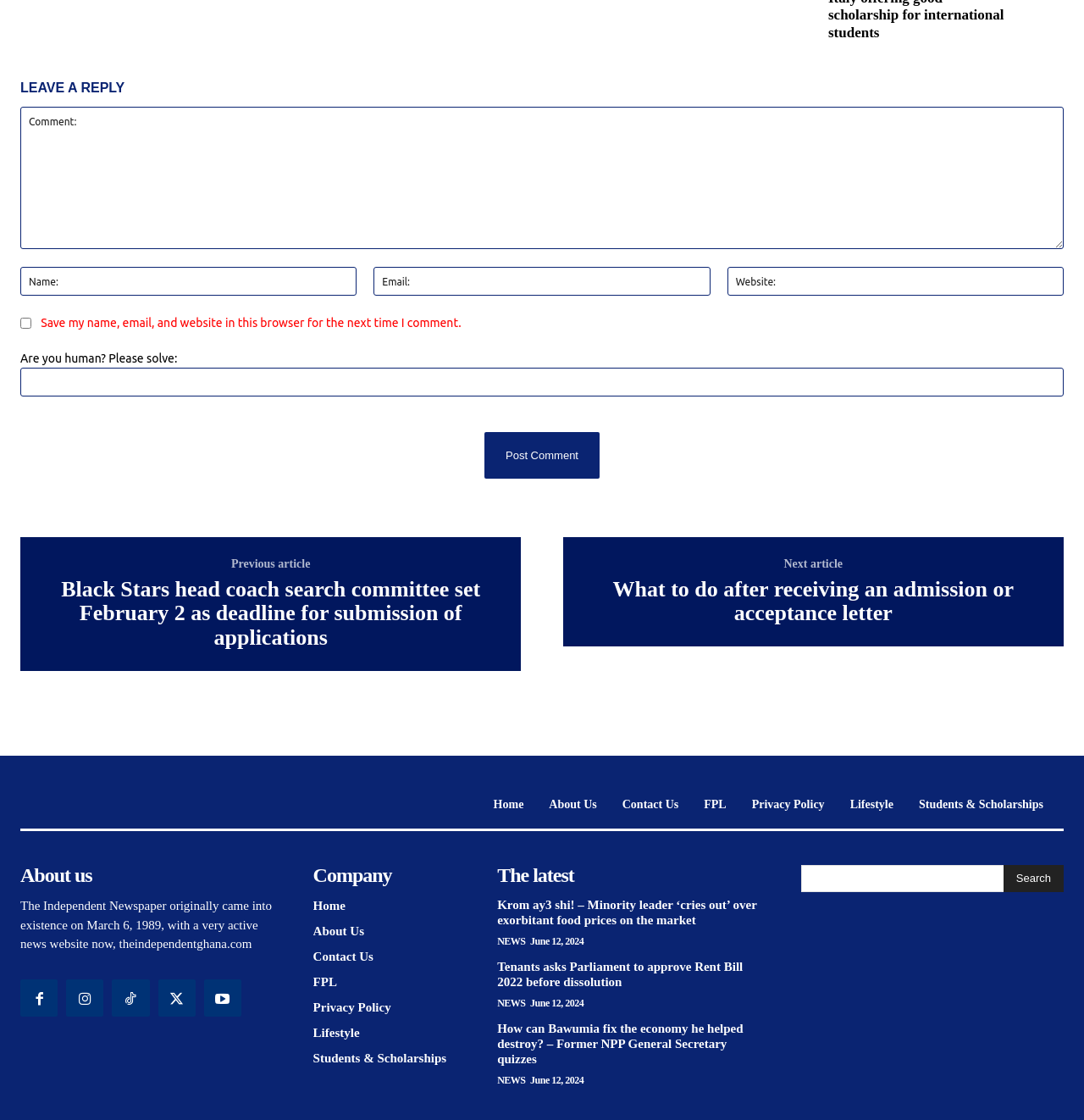Based on the image, please respond to the question with as much detail as possible:
What type of content is displayed in the section with the heading 'The latest'?

The section with the heading 'The latest' displays a list of news articles, each with a title, a link, and a timestamp, suggesting that this section is used to showcase the latest news articles or updates.